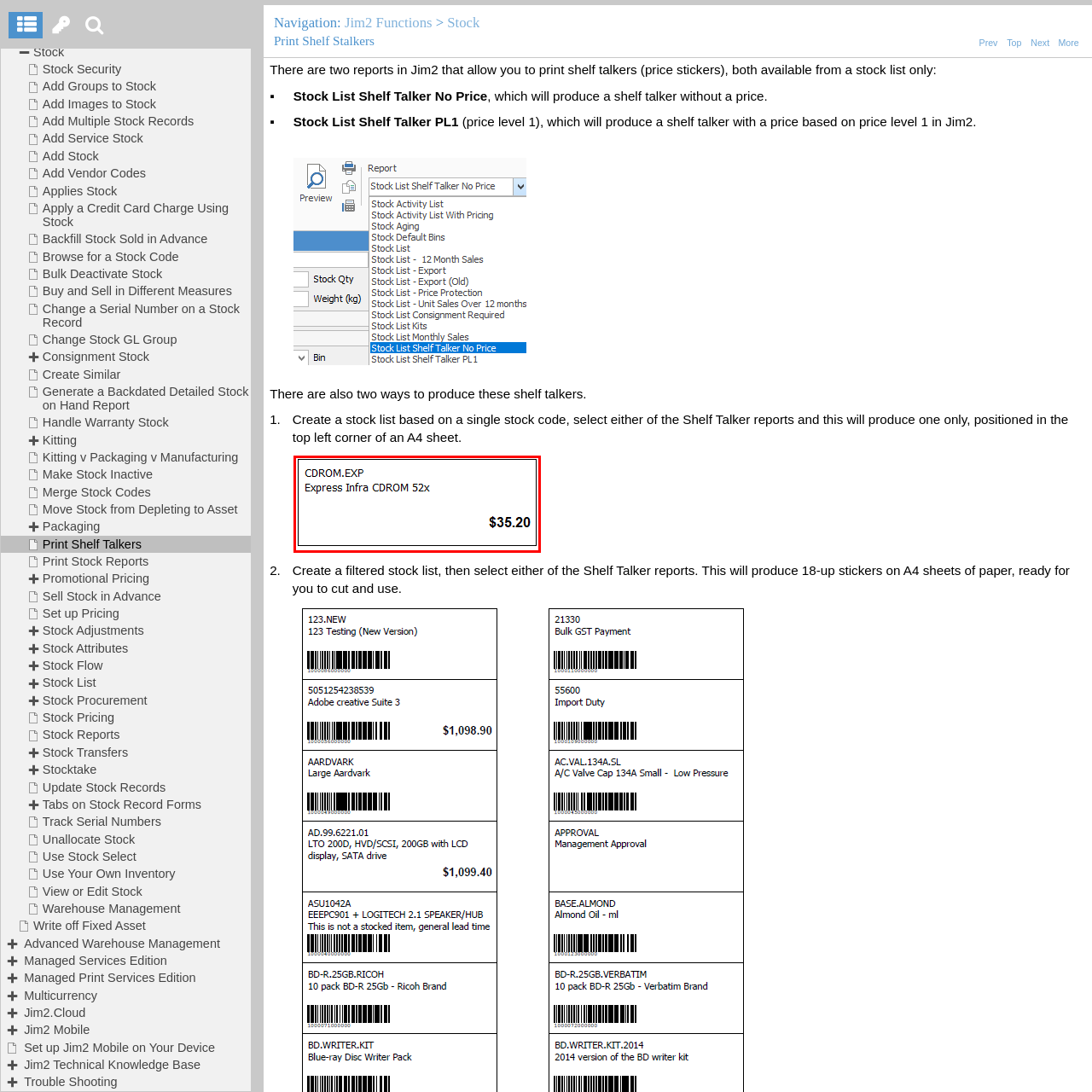What is the price of the CD-ROM?
Carefully analyze the image within the red bounding box and give a comprehensive response to the question using details from the image.

The price of the CD-ROM is obtained by reading the text on the shelf talker, which prominently displays the price as '$35.20'.